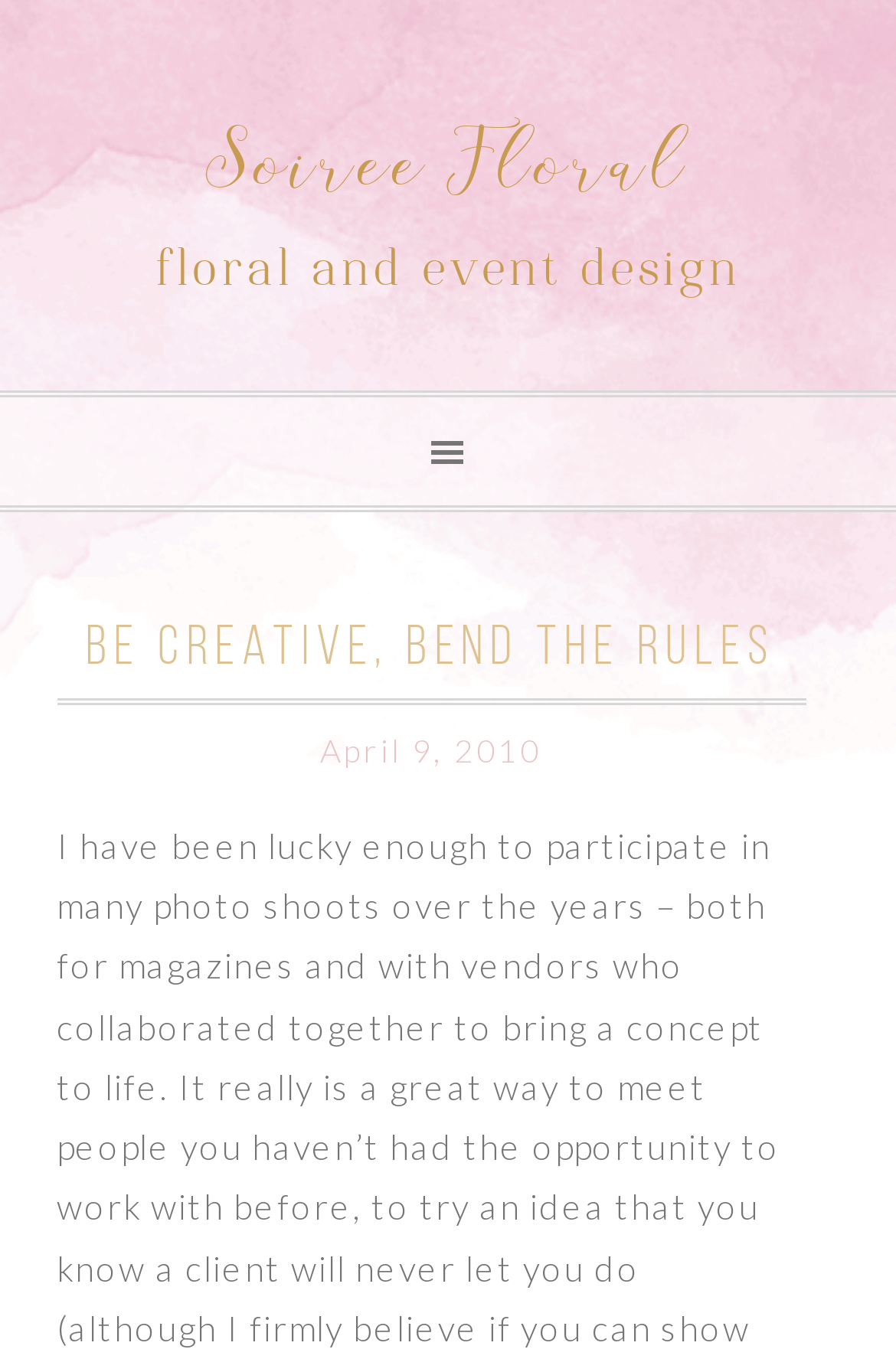Extract the primary header of the webpage and generate its text.

BE CREATIVE, BEND THE RULES